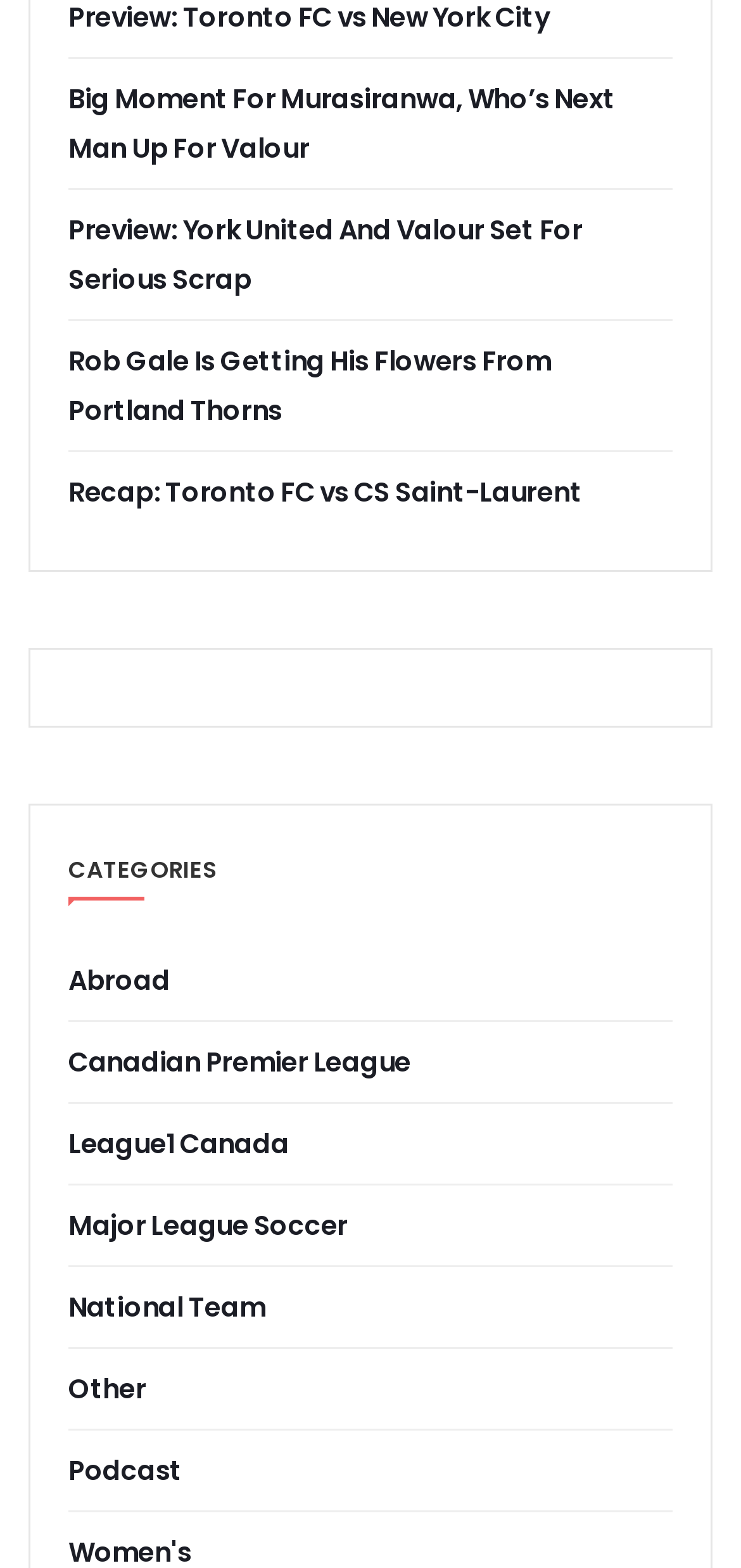Highlight the bounding box coordinates of the element that should be clicked to carry out the following instruction: "View the Recap of Toronto FC vs CS Saint-Laurent". The coordinates must be given as four float numbers ranging from 0 to 1, i.e., [left, top, right, bottom].

[0.092, 0.302, 0.799, 0.326]